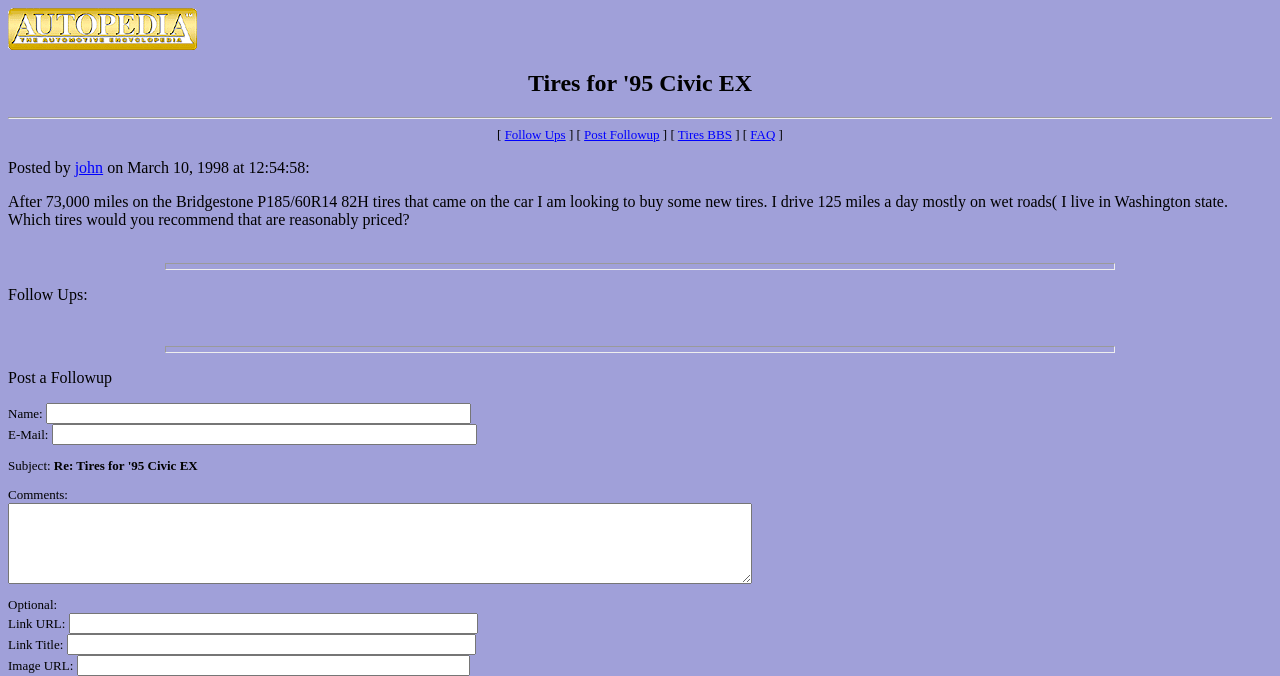How many miles does the author drive daily?
Provide an in-depth and detailed explanation in response to the question.

The answer can be found in the text 'I drive 125 miles a day mostly on wet roads', which is part of the original post.